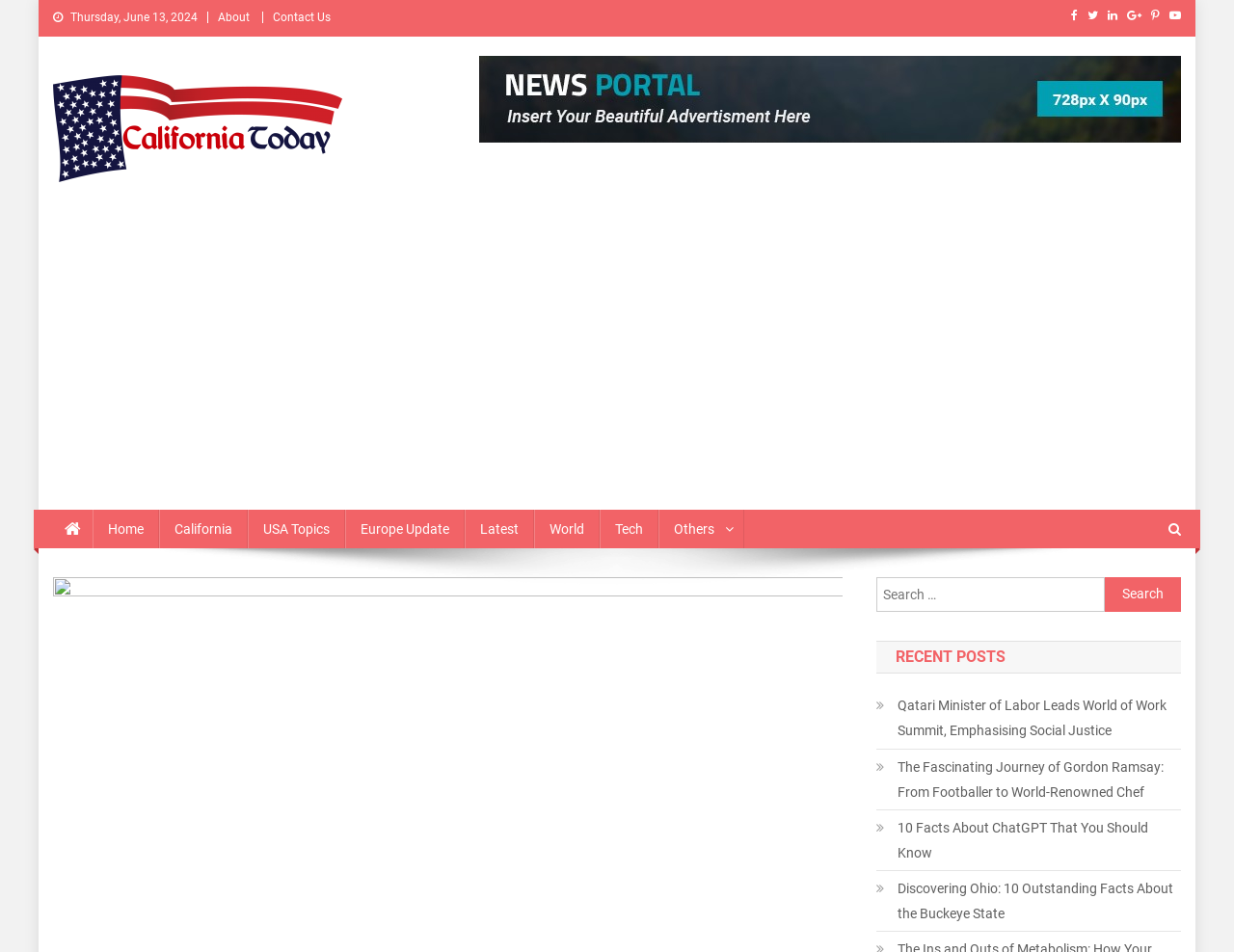Find the bounding box coordinates for the area you need to click to carry out the instruction: "Check recent posts". The coordinates should be four float numbers between 0 and 1, indicated as [left, top, right, bottom].

[0.71, 0.673, 0.957, 0.708]